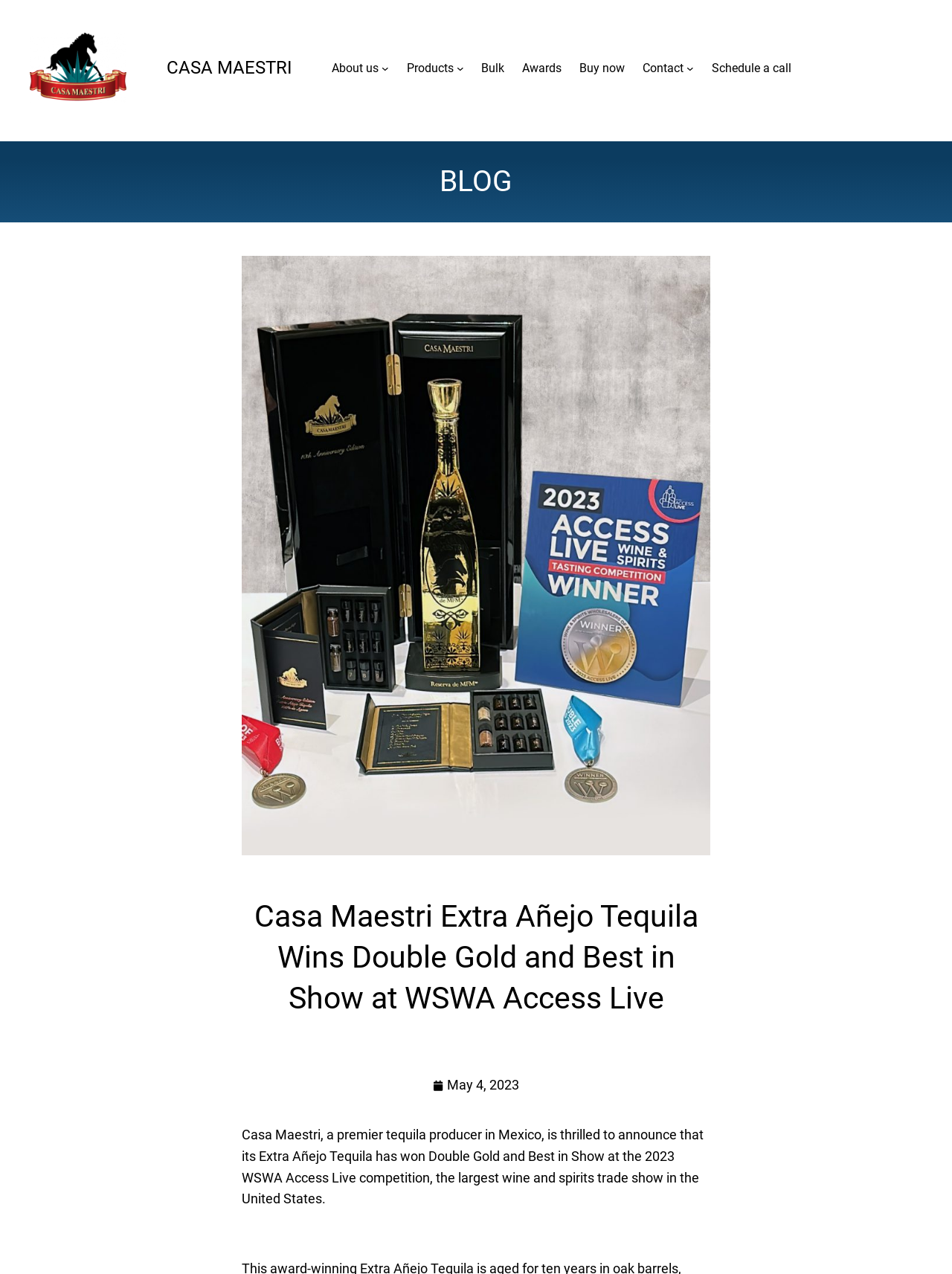What is the date of the announcement?
Your answer should be a single word or phrase derived from the screenshot.

May 4, 2023